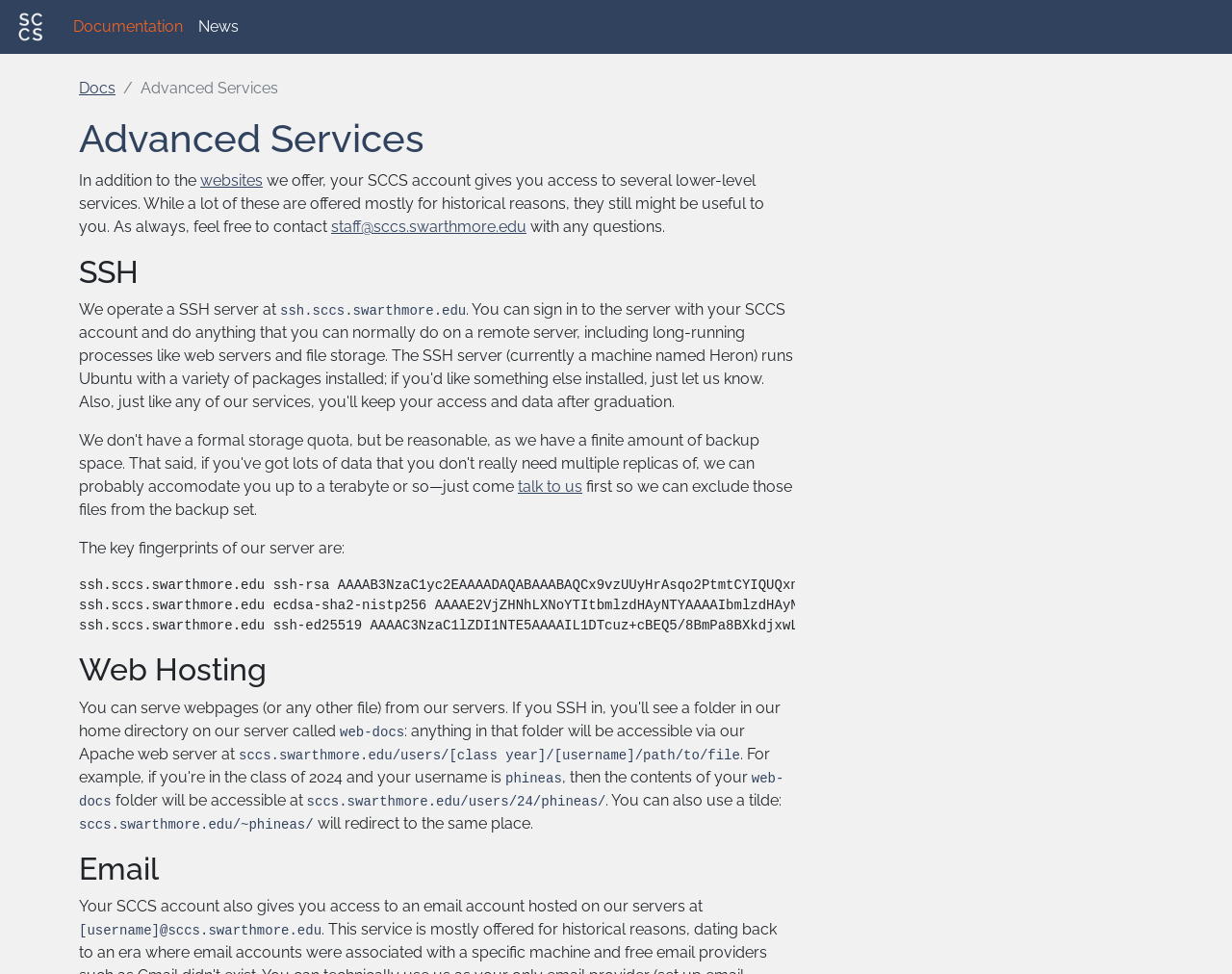Determine the bounding box of the UI element mentioned here: "parent_node: Documentation". The coordinates must be in the format [left, top, right, bottom] with values ranging from 0 to 1.

[0.009, 0.008, 0.041, 0.047]